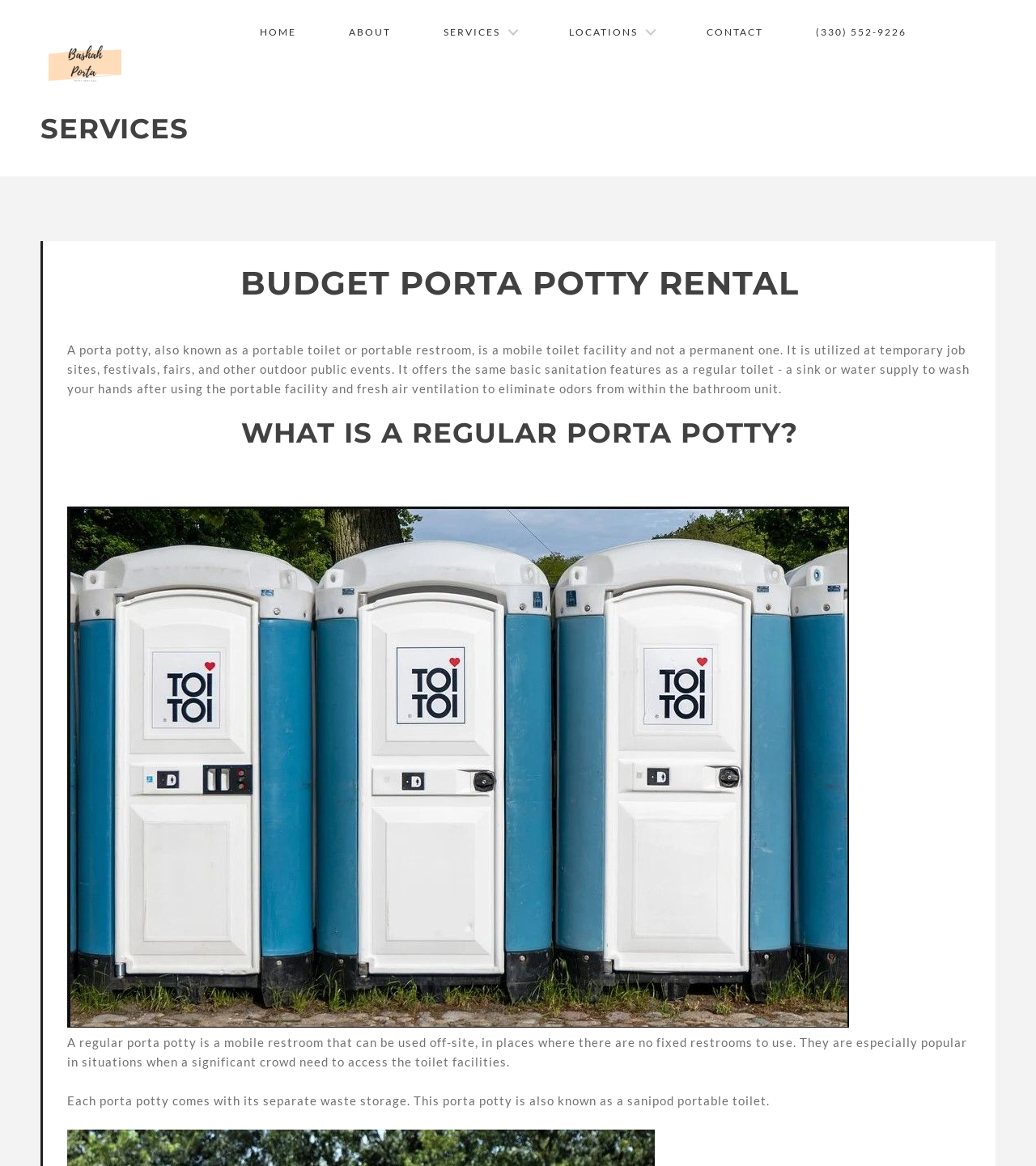How many links are in the top navigation bar?
Using the image as a reference, answer the question with a short word or phrase.

5